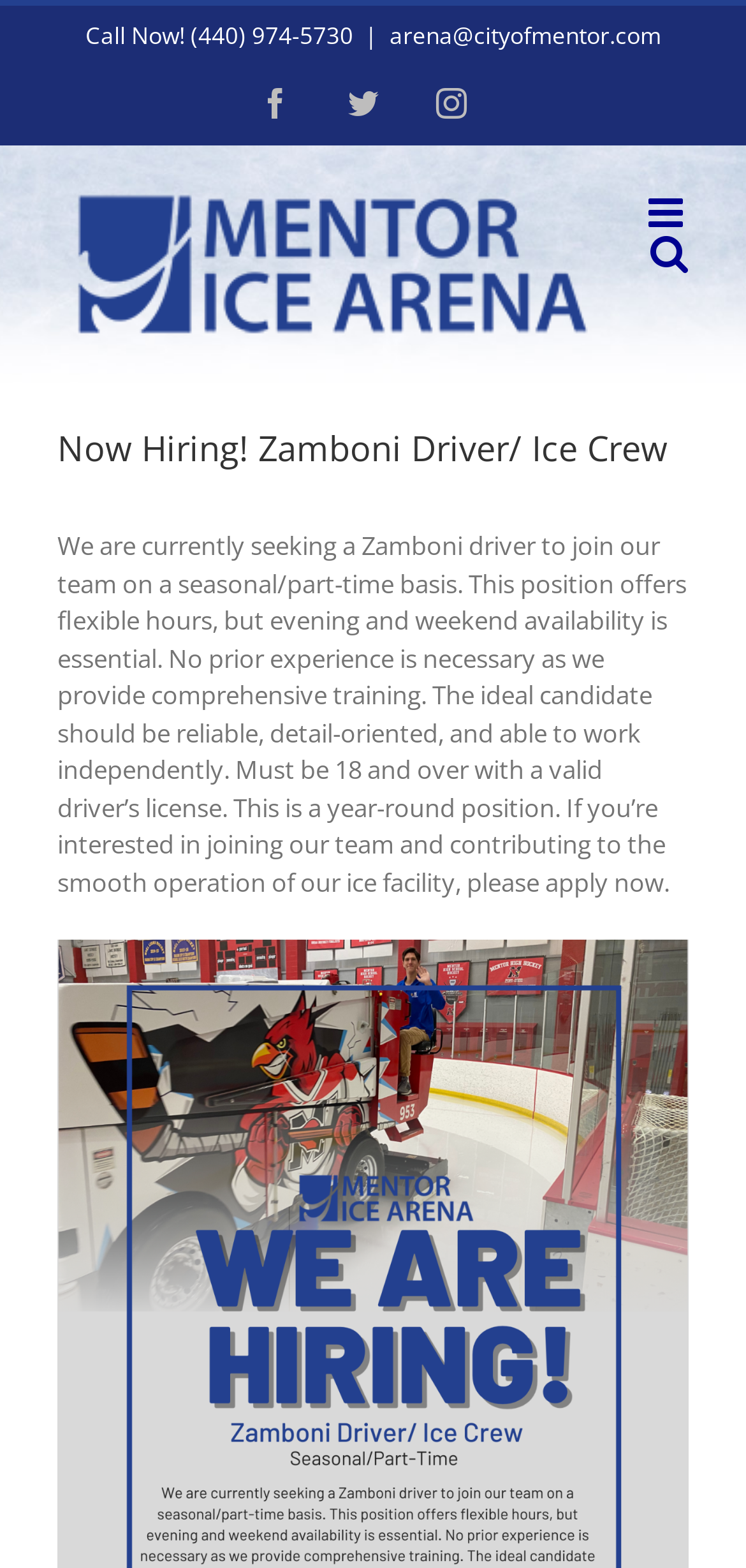Give a concise answer of one word or phrase to the question: 
What is the type of job being offered?

Zamboni driver